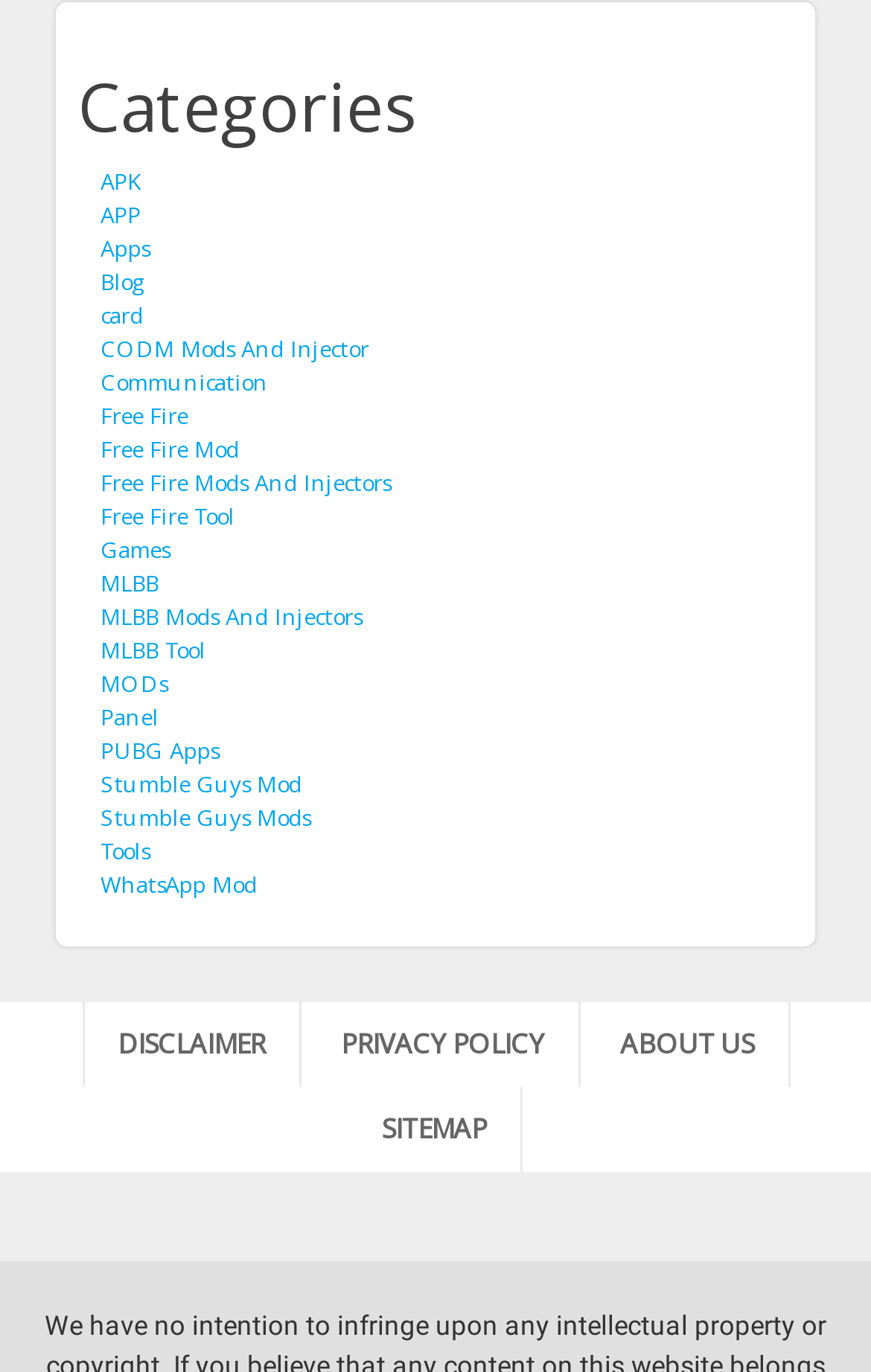What is the last link in the categories list?
Using the image as a reference, give an elaborate response to the question.

I looked at the list of links under the 'Categories' heading and found that the last link is 'Tools'.